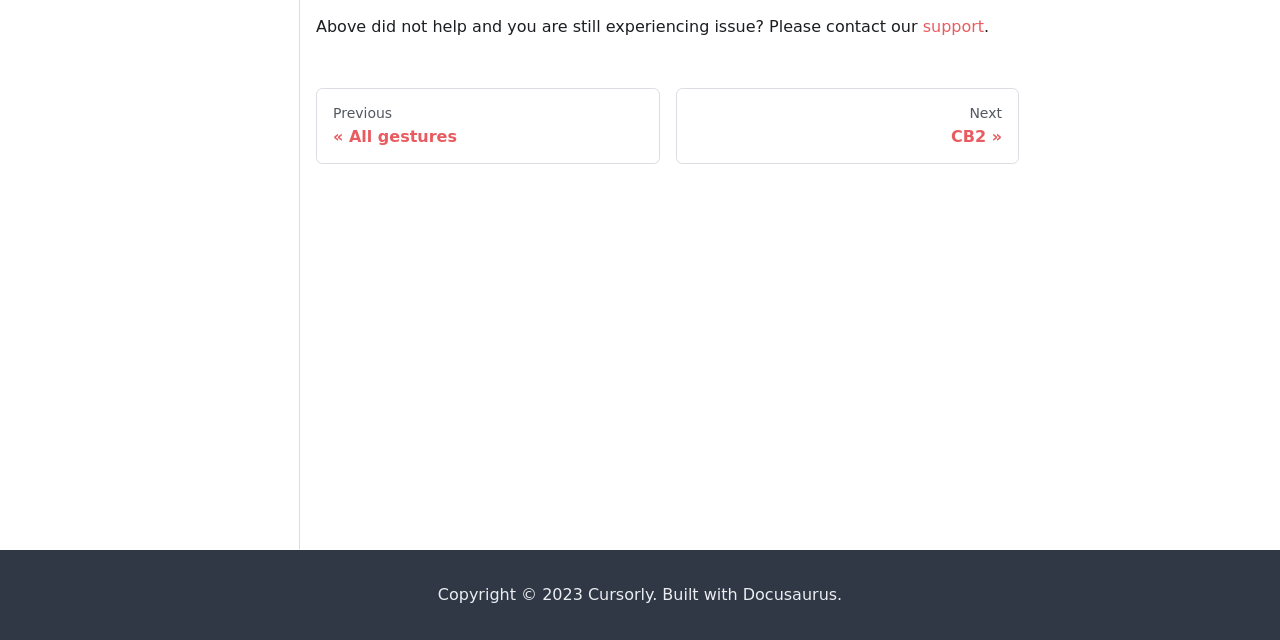Given the webpage screenshot and the description, determine the bounding box coordinates (top-left x, top-left y, bottom-right x, bottom-right y) that define the location of the UI element matching this description: PreviousAll gestures

[0.247, 0.138, 0.515, 0.256]